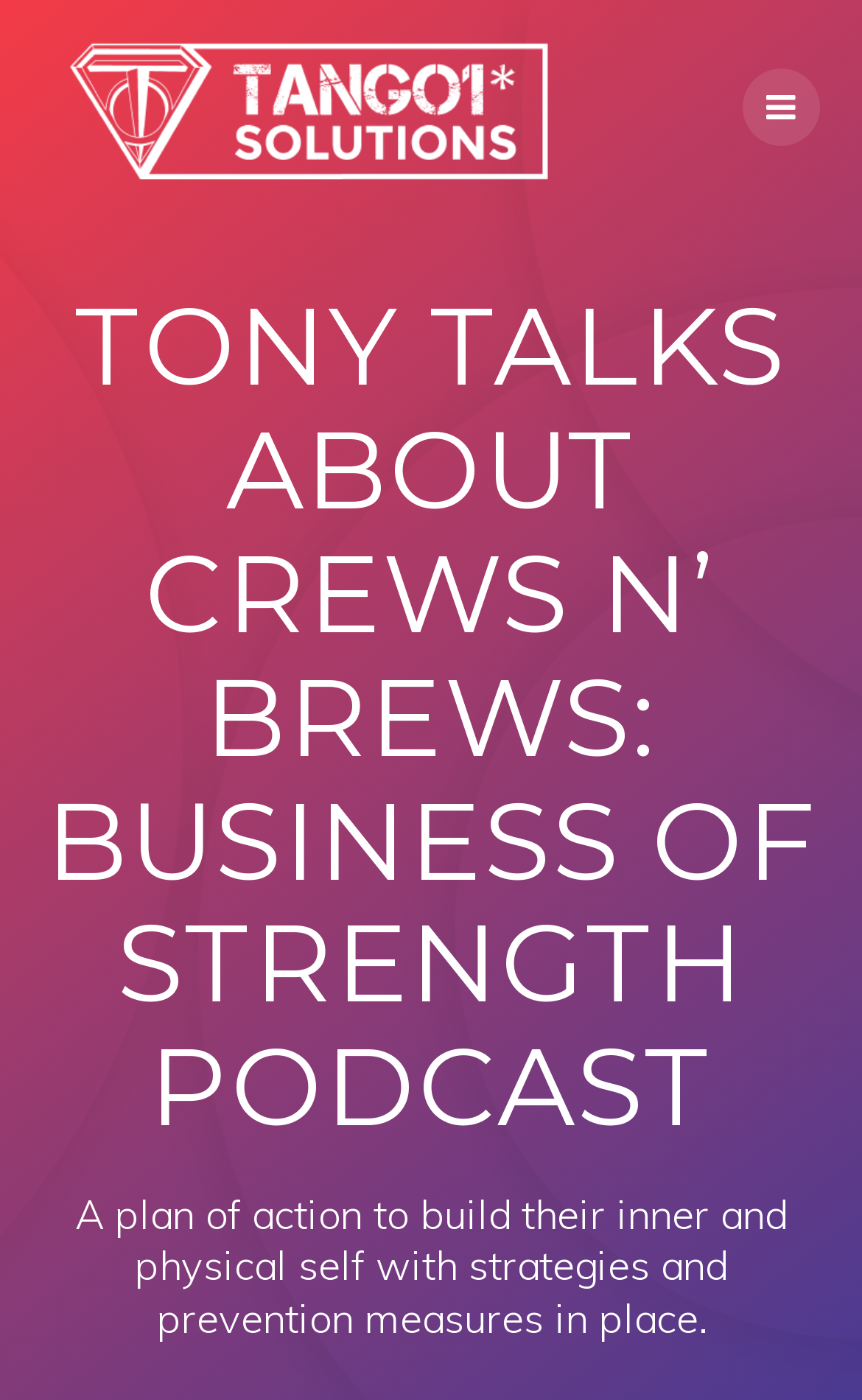Using the provided element description: "alt="Tango1 Solutions"", determine the bounding box coordinates of the corresponding UI element in the screenshot.

[0.05, 0.022, 0.678, 0.133]